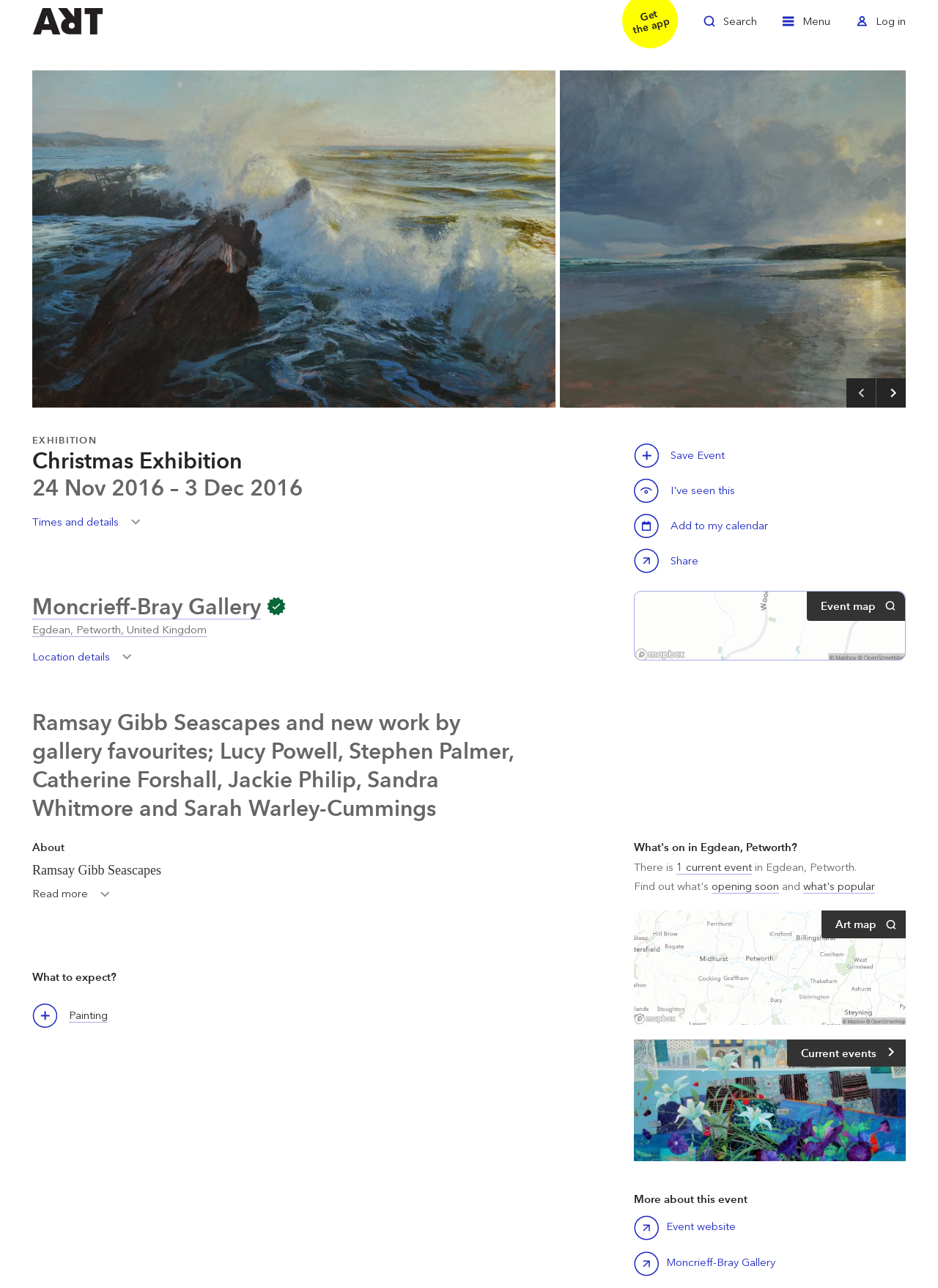Respond to the following question using a concise word or phrase: 
What type of event is this?

Exhibition